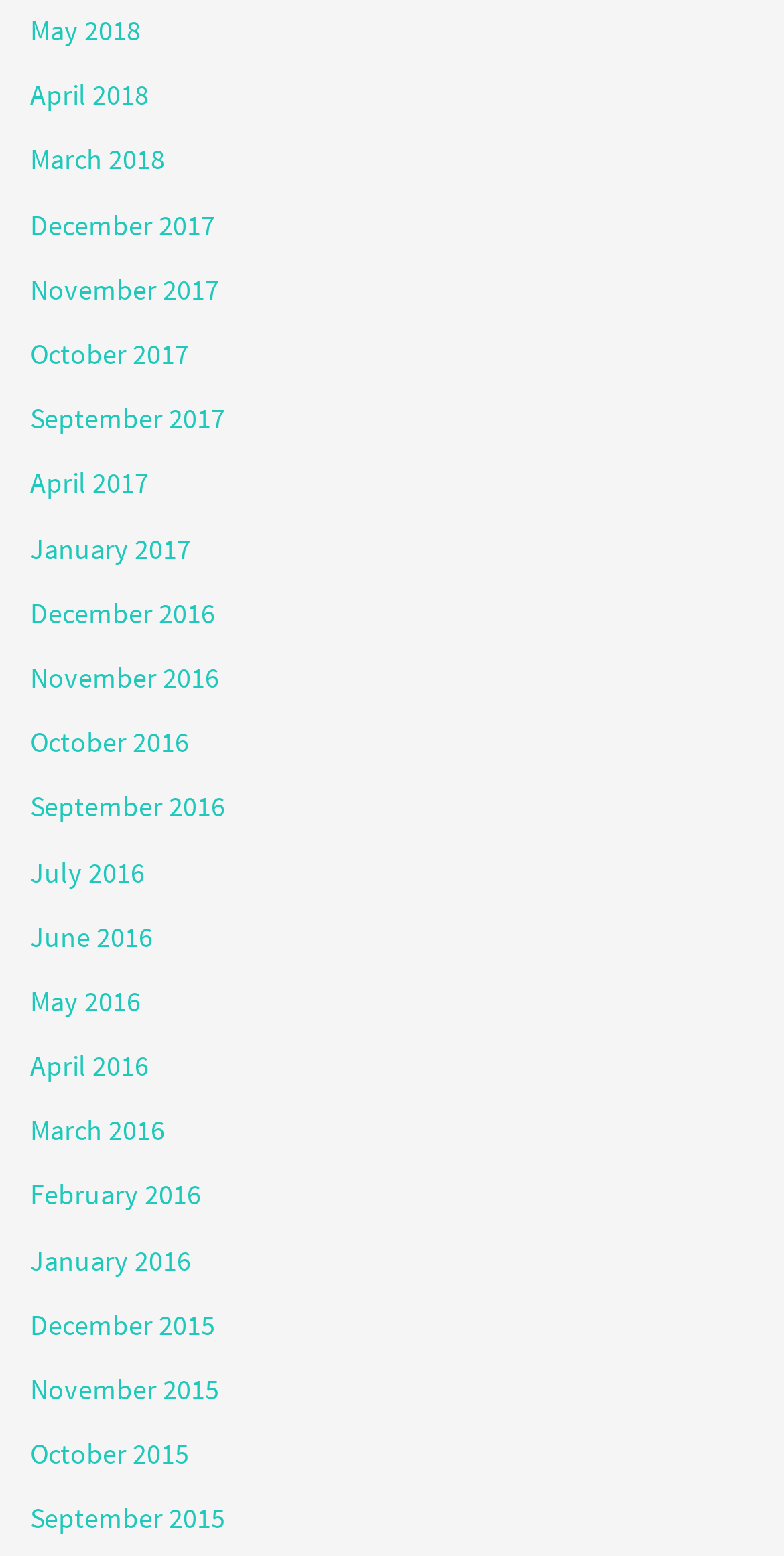Respond to the question below with a single word or phrase:
How many links are there in total?

19